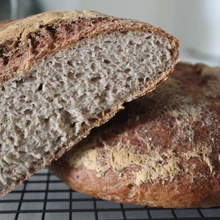What is the color of the crust?
Look at the screenshot and respond with a single word or phrase.

Golden-brown